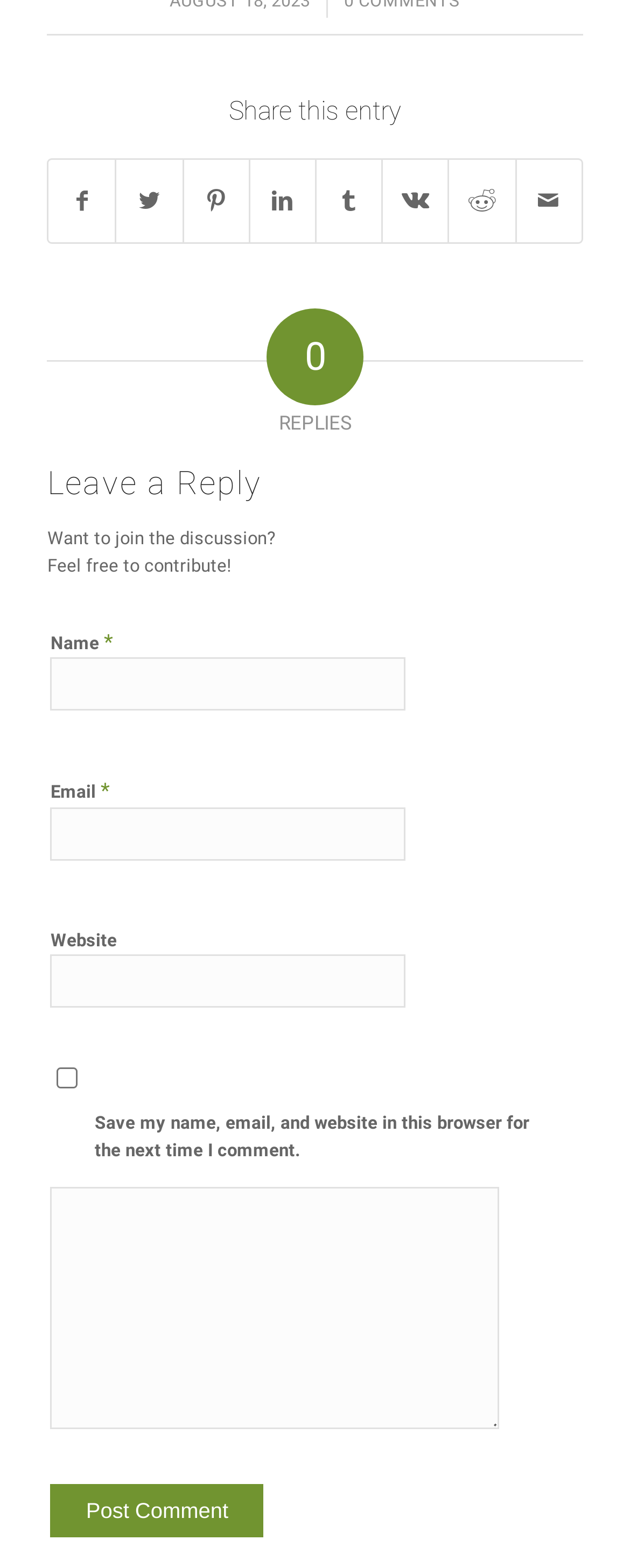Refer to the screenshot and answer the following question in detail:
What is the function of the checkbox?

The checkbox labeled 'Save my name, email, and website in this browser for the next time I comment' allows users to save their personal data, including their name, email, and website, in the browser for future comments. This saves users the trouble of re-entering their information every time they want to leave a comment.